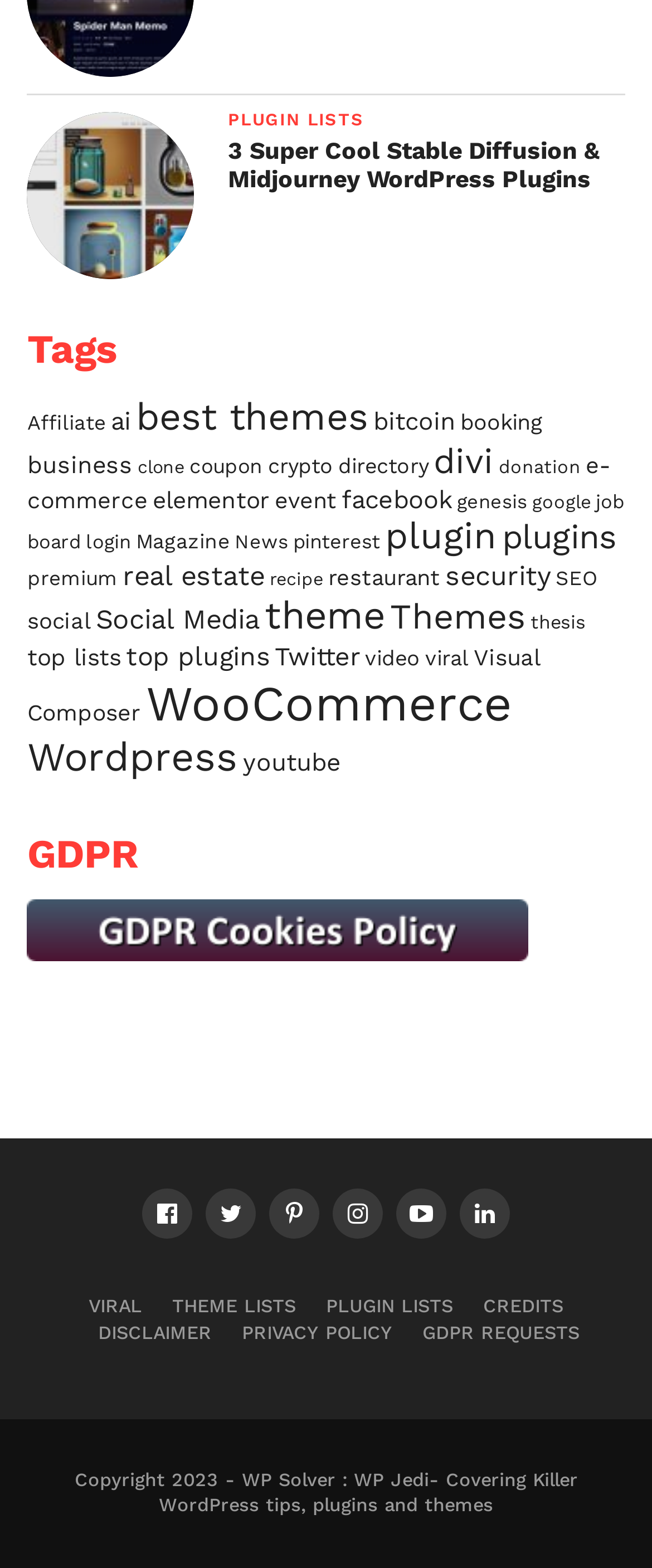Determine the bounding box coordinates of the section I need to click to execute the following instruction: "Explore ai plugins". Provide the coordinates as four float numbers between 0 and 1, i.e., [left, top, right, bottom].

[0.17, 0.259, 0.201, 0.279]